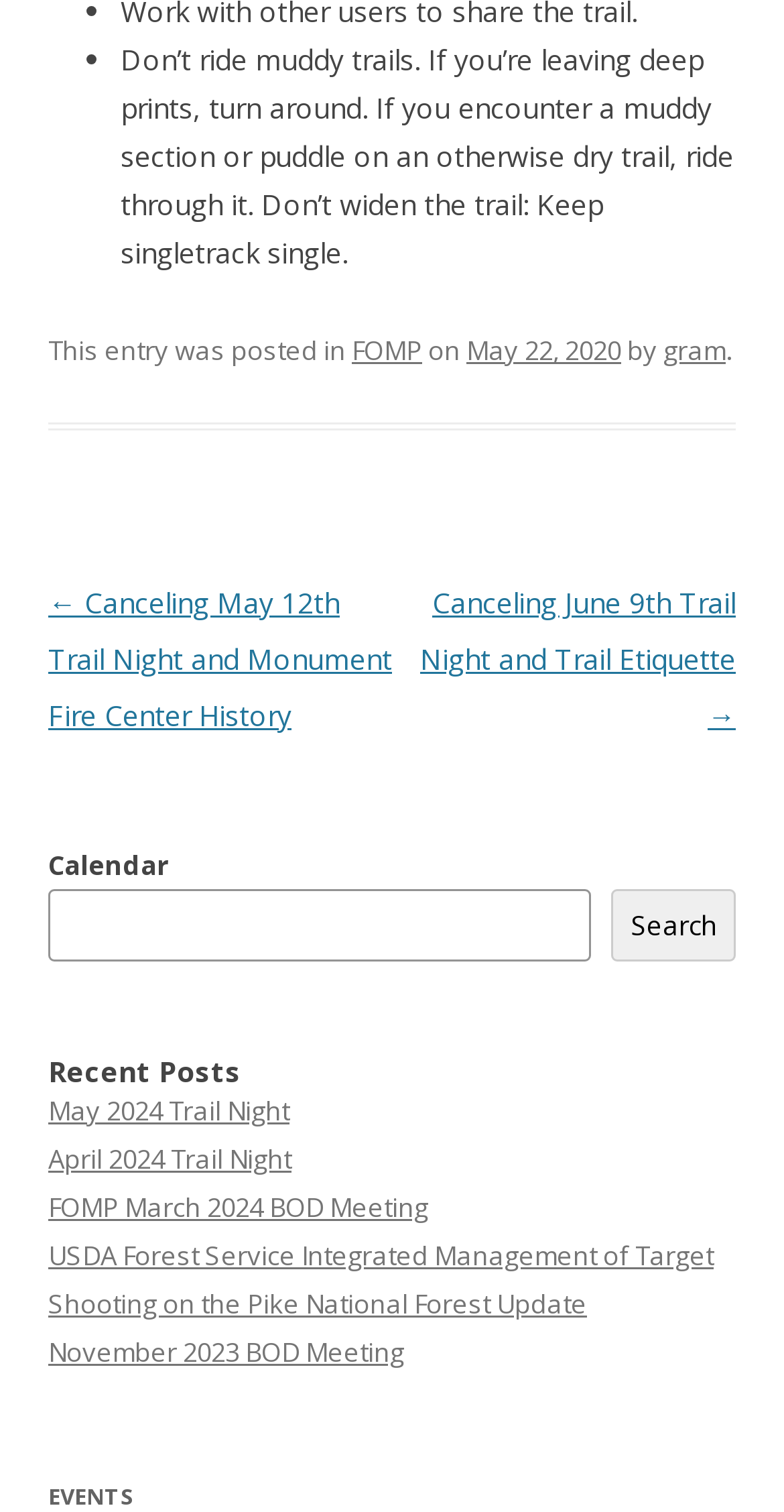Find the bounding box coordinates of the element I should click to carry out the following instruction: "Search in the calendar".

[0.062, 0.588, 0.755, 0.636]